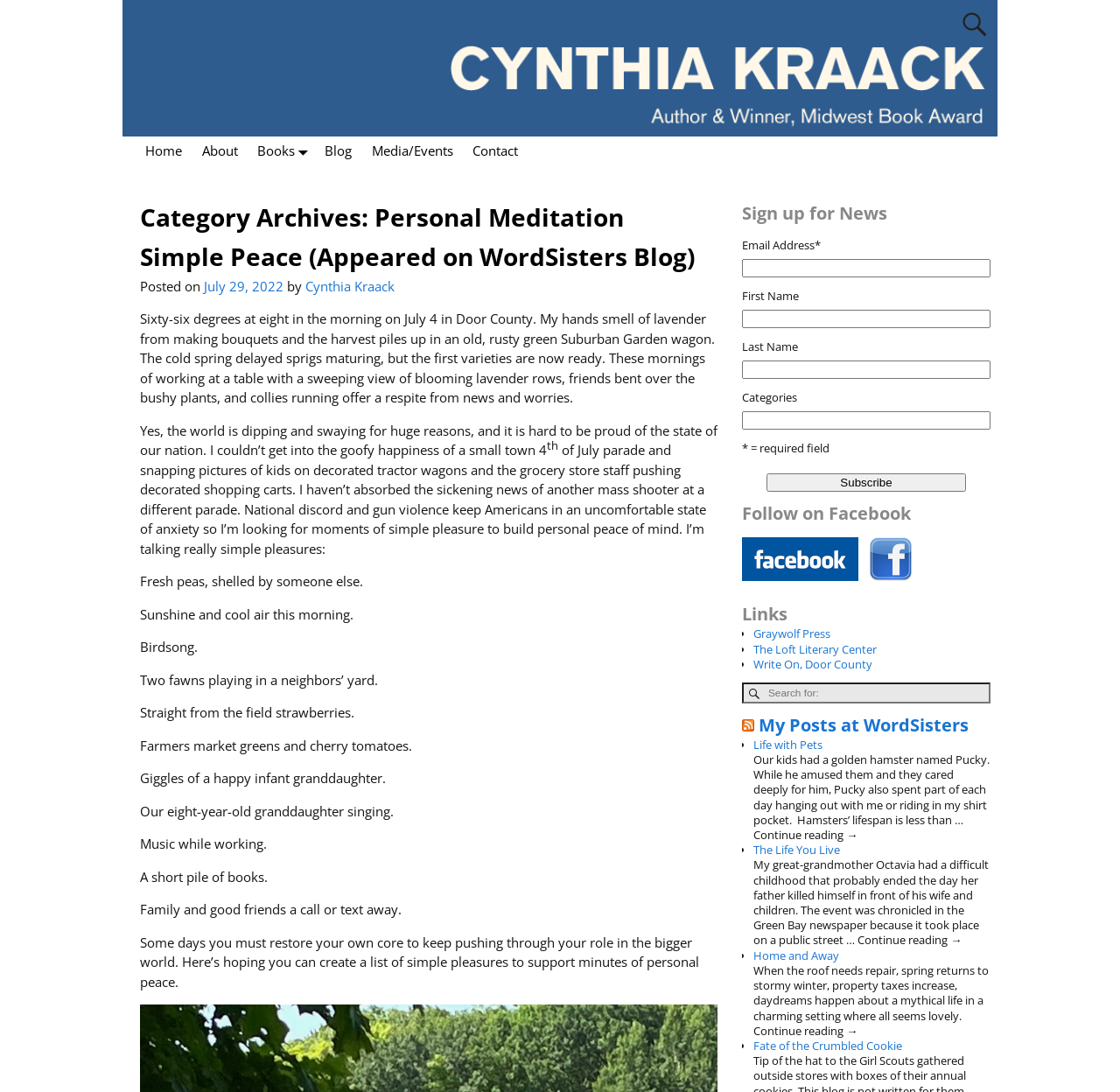Locate the bounding box of the user interface element based on this description: "Home".

[0.121, 0.125, 0.171, 0.152]